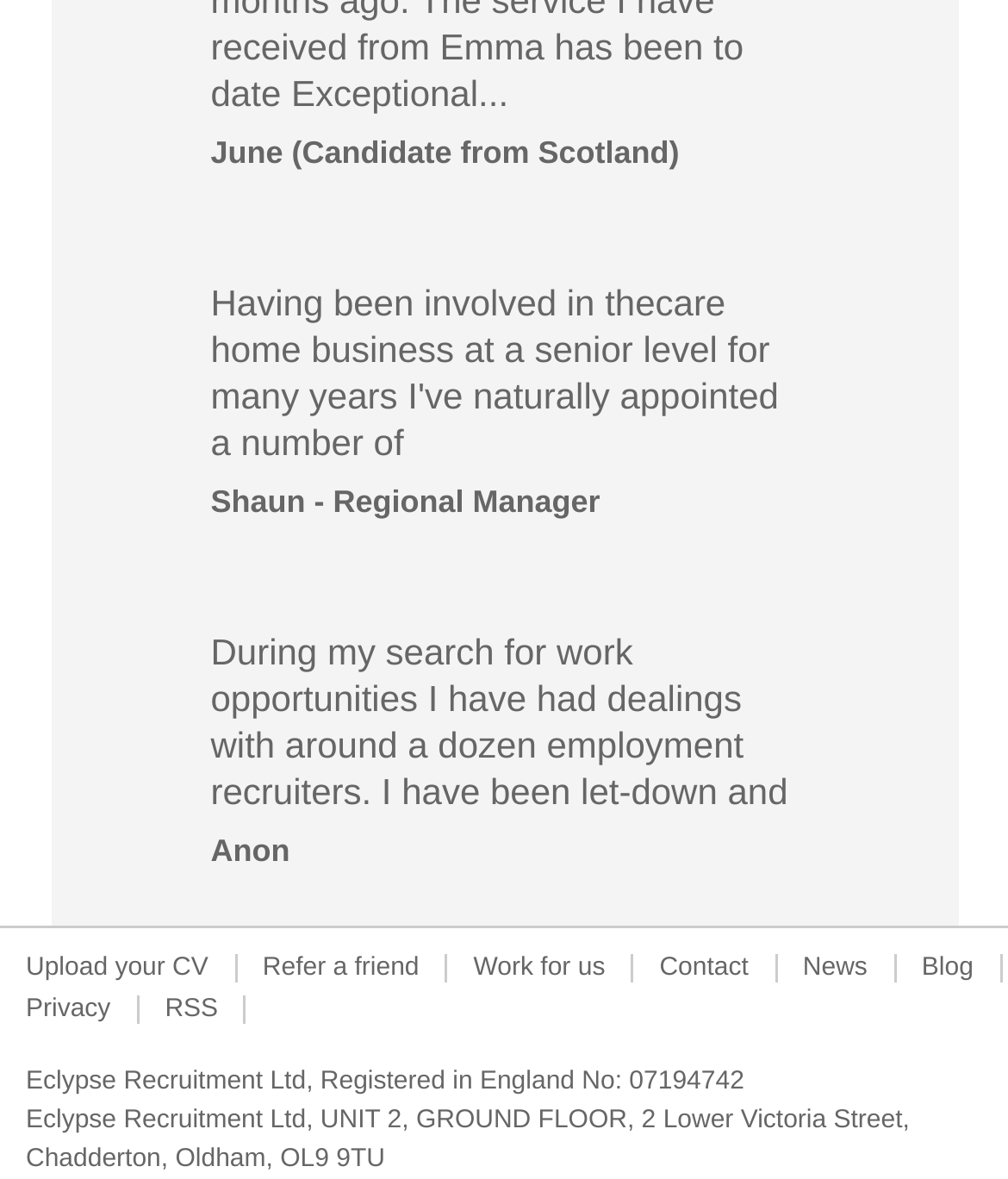Please give the bounding box coordinates of the area that should be clicked to fulfill the following instruction: "Refer a friend". The coordinates should be in the format of four float numbers from 0 to 1, i.e., [left, top, right, bottom].

[0.235, 0.797, 0.442, 0.843]